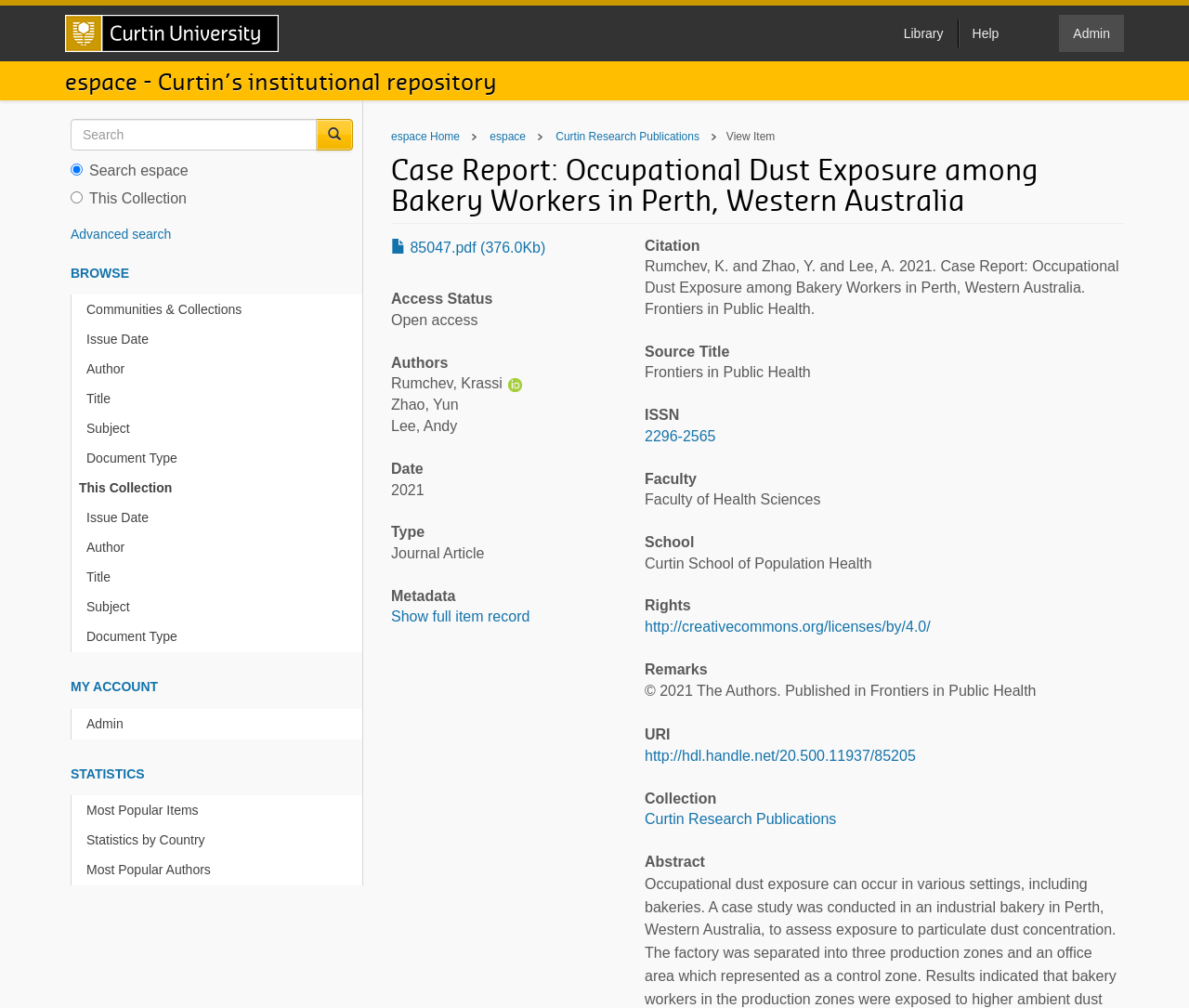Please determine the bounding box coordinates of the element to click on in order to accomplish the following task: "Browse Communities & Collections". Ensure the coordinates are four float numbers ranging from 0 to 1, i.e., [left, top, right, bottom].

[0.066, 0.293, 0.305, 0.323]